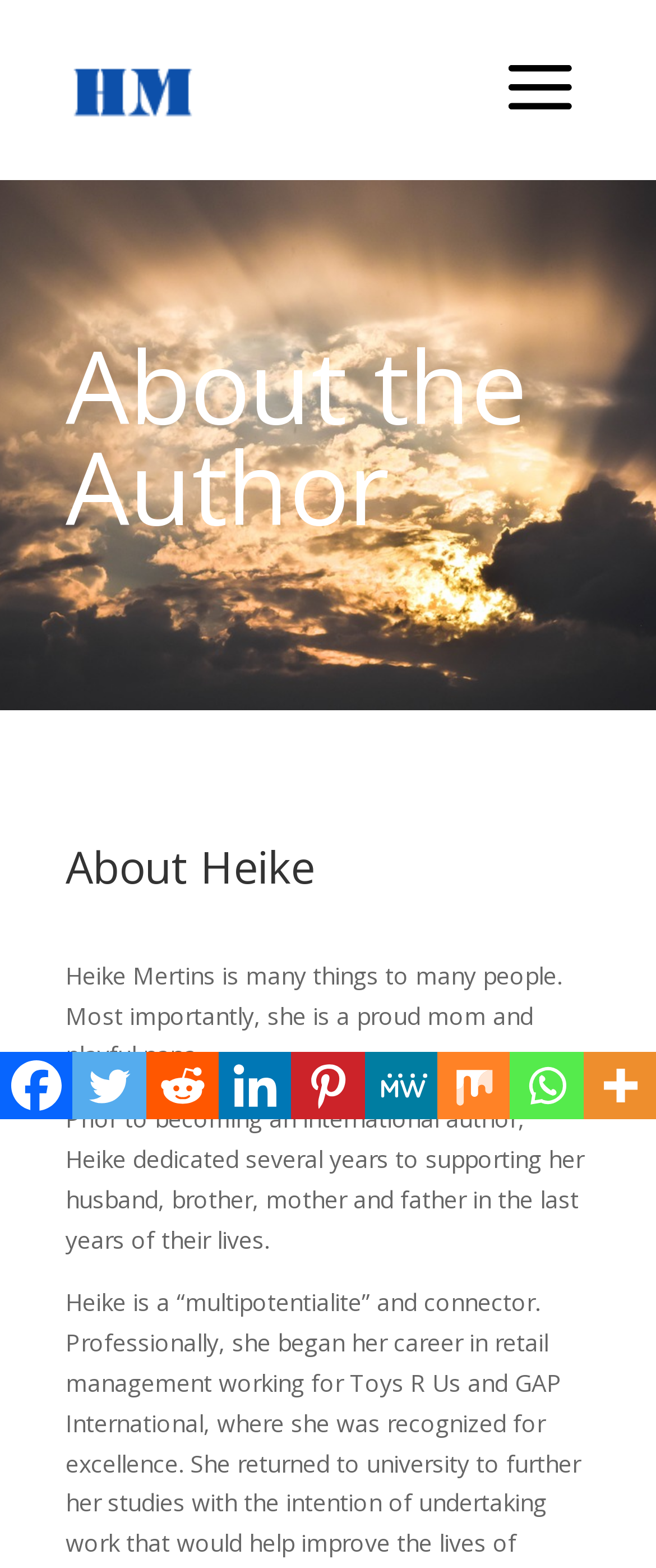Generate an in-depth caption that captures all aspects of the webpage.

The webpage is about Heike Mertins, an international author. At the top-left corner, there is a link and an image, both labeled "Heike Mertins", which likely serve as a logo or profile picture. 

Below the logo, there is a search bar that spans across the top of the page. 

The main content of the page is divided into sections. The first section is headed by "About the Author", followed by a section titled "About Heike". 

Under the "About Heike" section, there are two paragraphs of text that describe Heike Mertins. The first paragraph mentions that she is a proud mom and playful nana. The second paragraph talks about her experience supporting her family members in their last years of life before becoming an international author.

At the bottom of the page, there are nine social media links, including Facebook, Twitter, Reddit, and others, aligned horizontally from left to right. Each link has an accompanying icon, except for the "More" link, which has an image.